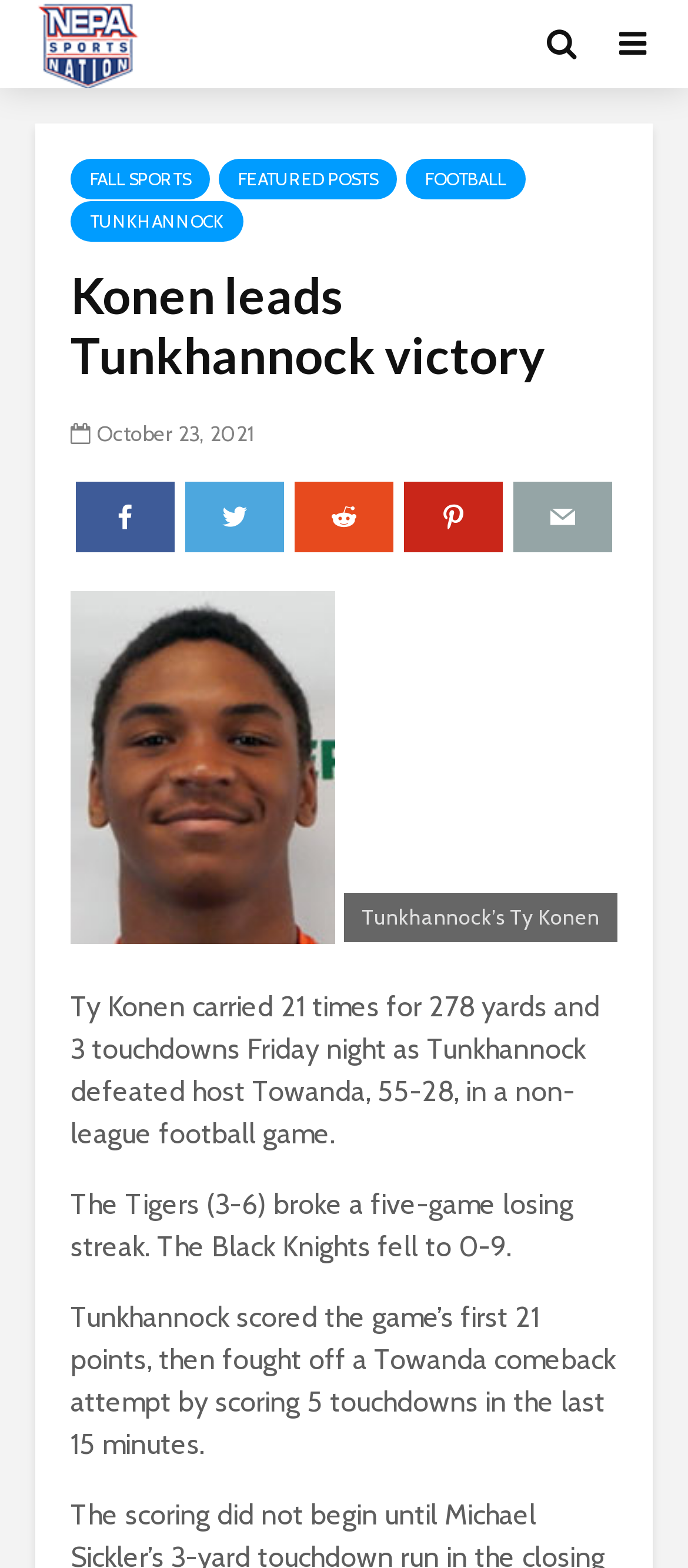What is the date of the game?
Based on the screenshot, give a detailed explanation to answer the question.

The answer can be found in the article text, which states 'October 23, 2021' as the date of the game.